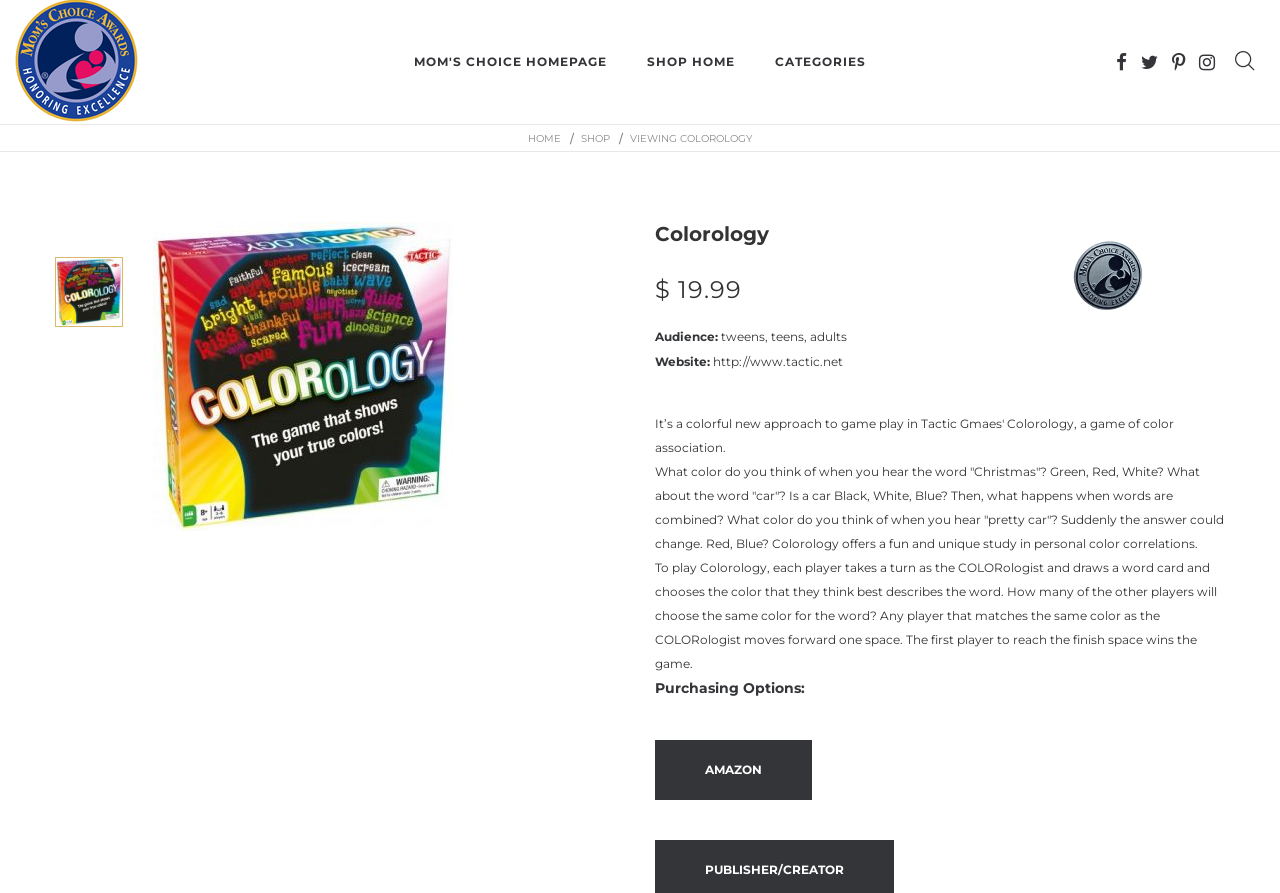What is the recommended audience for the Colorology game?
Provide an in-depth and detailed explanation in response to the question.

The webpage mentions that the recommended audience for the Colorology game is tweens, teens, and adults, which is stated under the 'Audience' section.